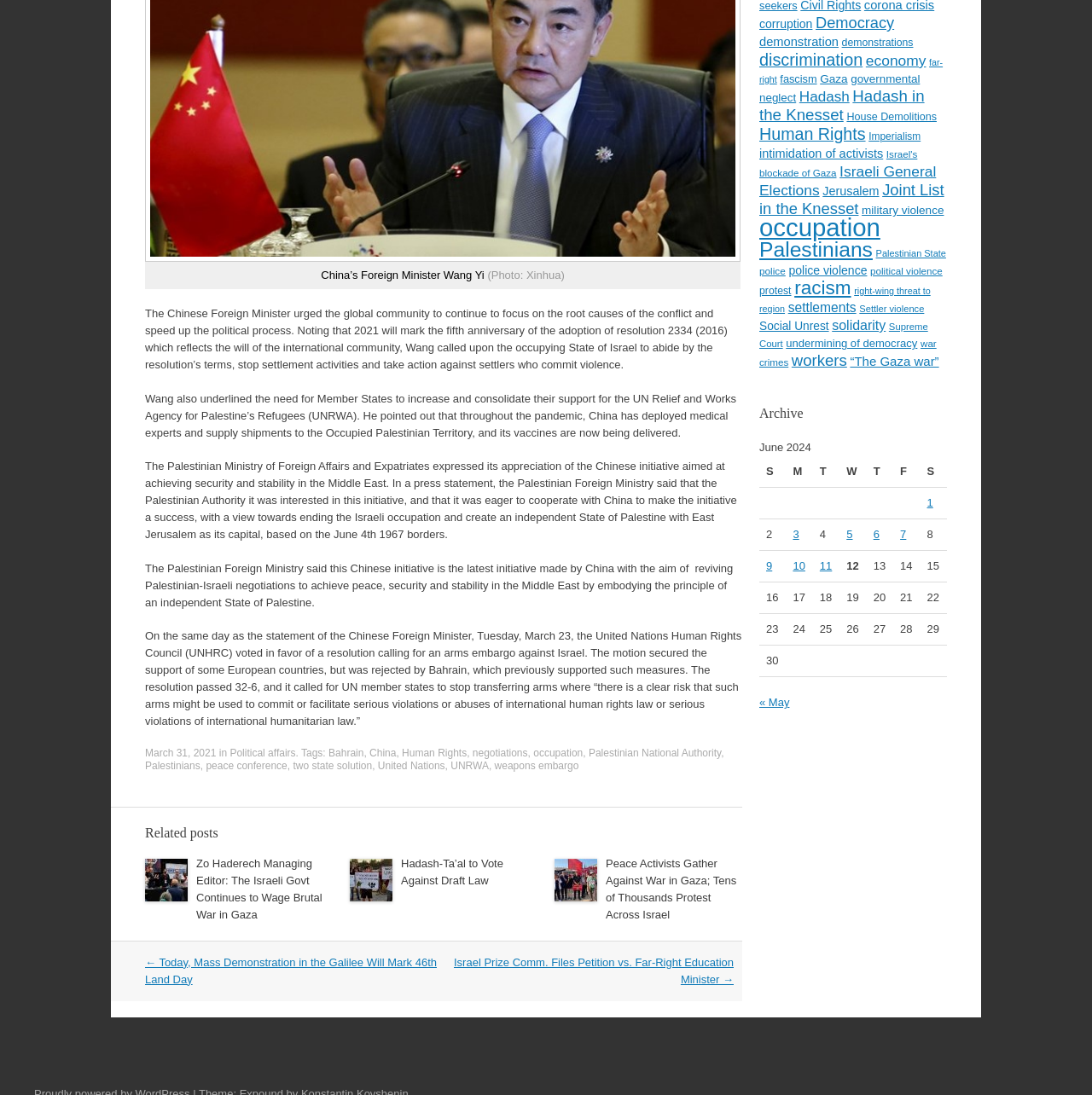Identify the bounding box for the given UI element using the description provided. Coordinates should be in the format (top-left x, top-left y, bottom-right x, bottom-right y) and must be between 0 and 1. Here is the description: Operations

None